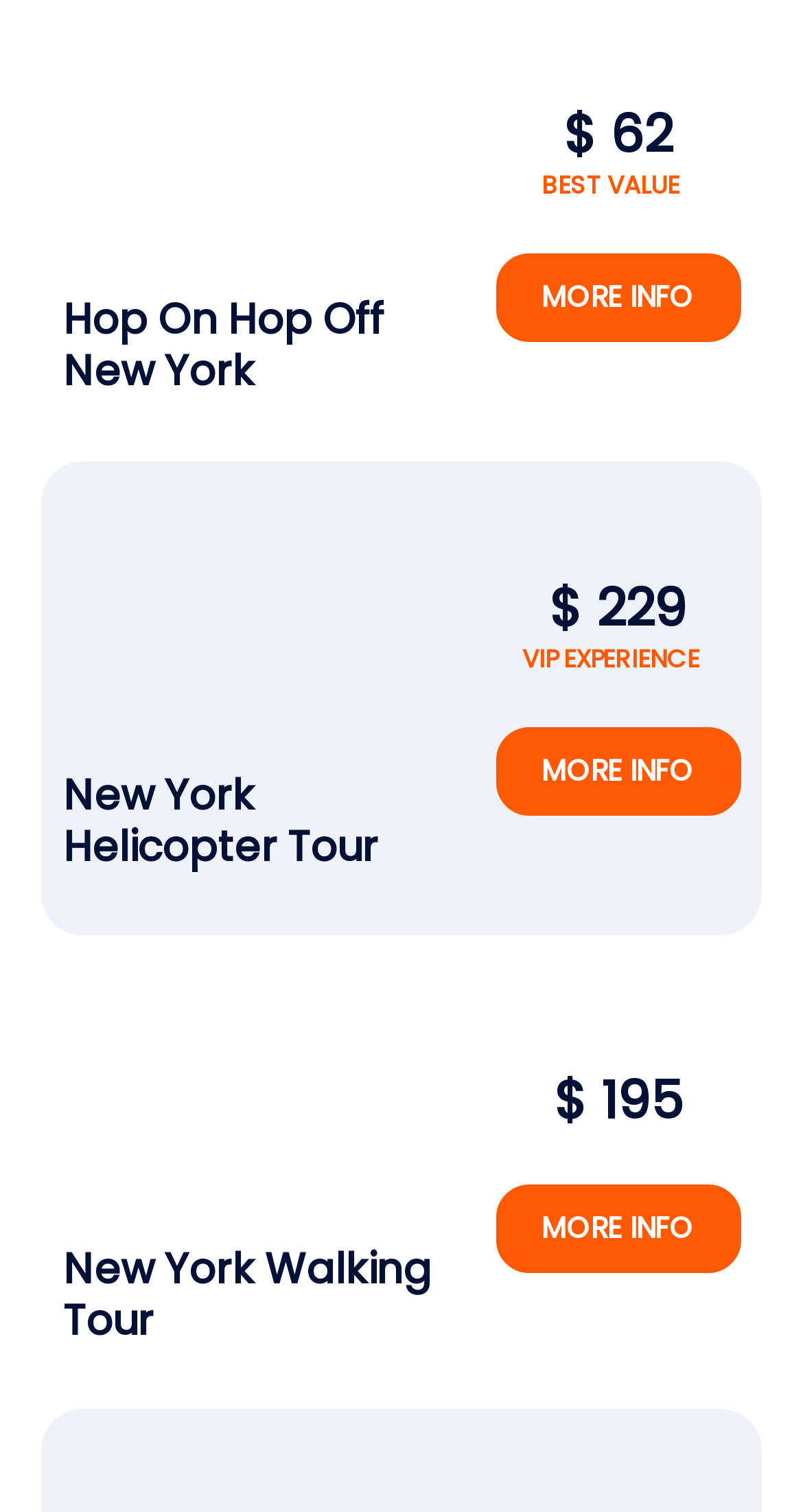Locate the bounding box of the user interface element based on this description: "More info".

[0.617, 0.167, 0.922, 0.226]